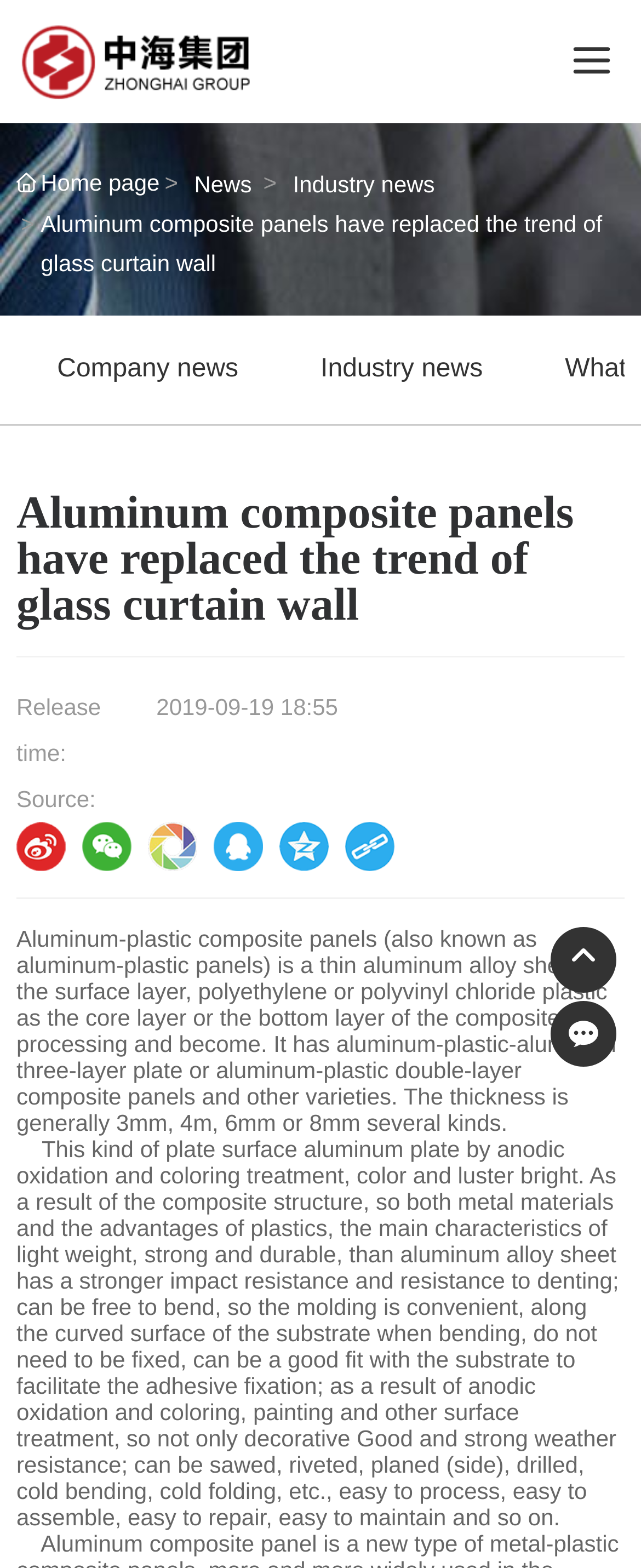Please answer the following question using a single word or phrase: 
What is the company name mentioned on the webpage?

ZHONGHAI GROUP